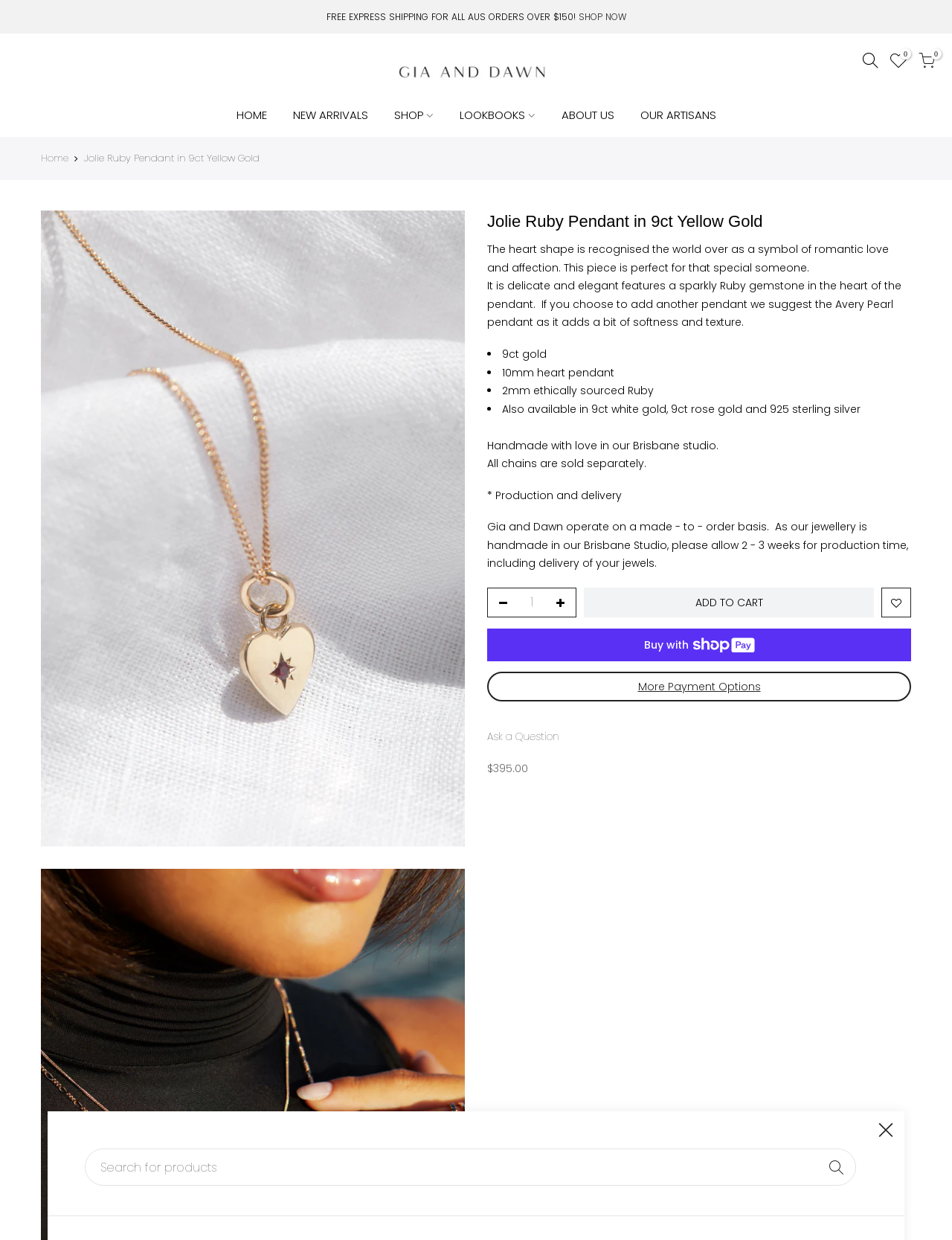Specify the bounding box coordinates of the area to click in order to execute this command: 'Search for products'. The coordinates should consist of four float numbers ranging from 0 to 1, and should be formatted as [left, top, right, bottom].

[0.089, 0.926, 0.899, 0.956]